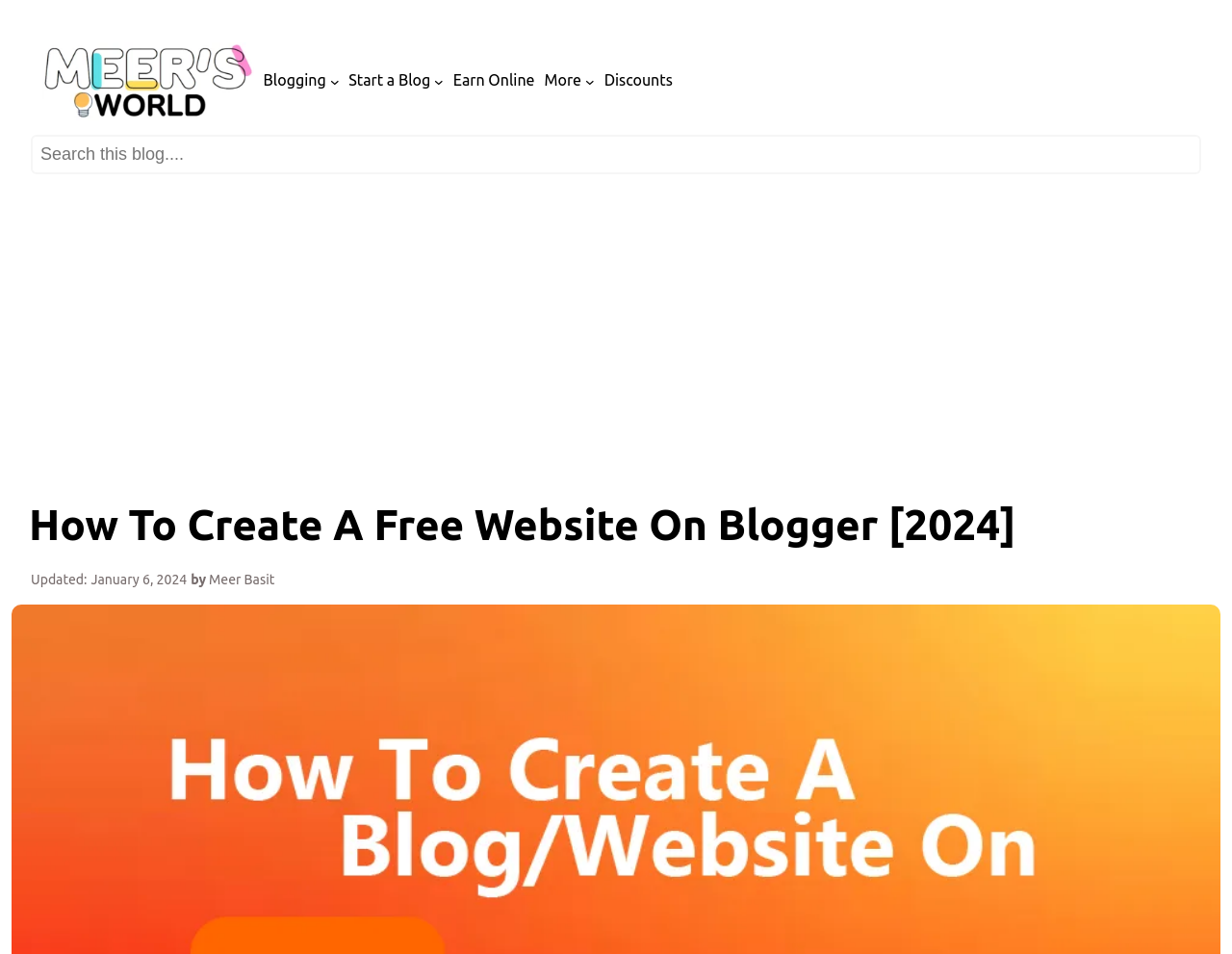What is the date of the last update?
Please give a detailed answer to the question using the information shown in the image.

I found the answer by looking at the text below the main heading, which says 'Updated: January 6, 2024'.